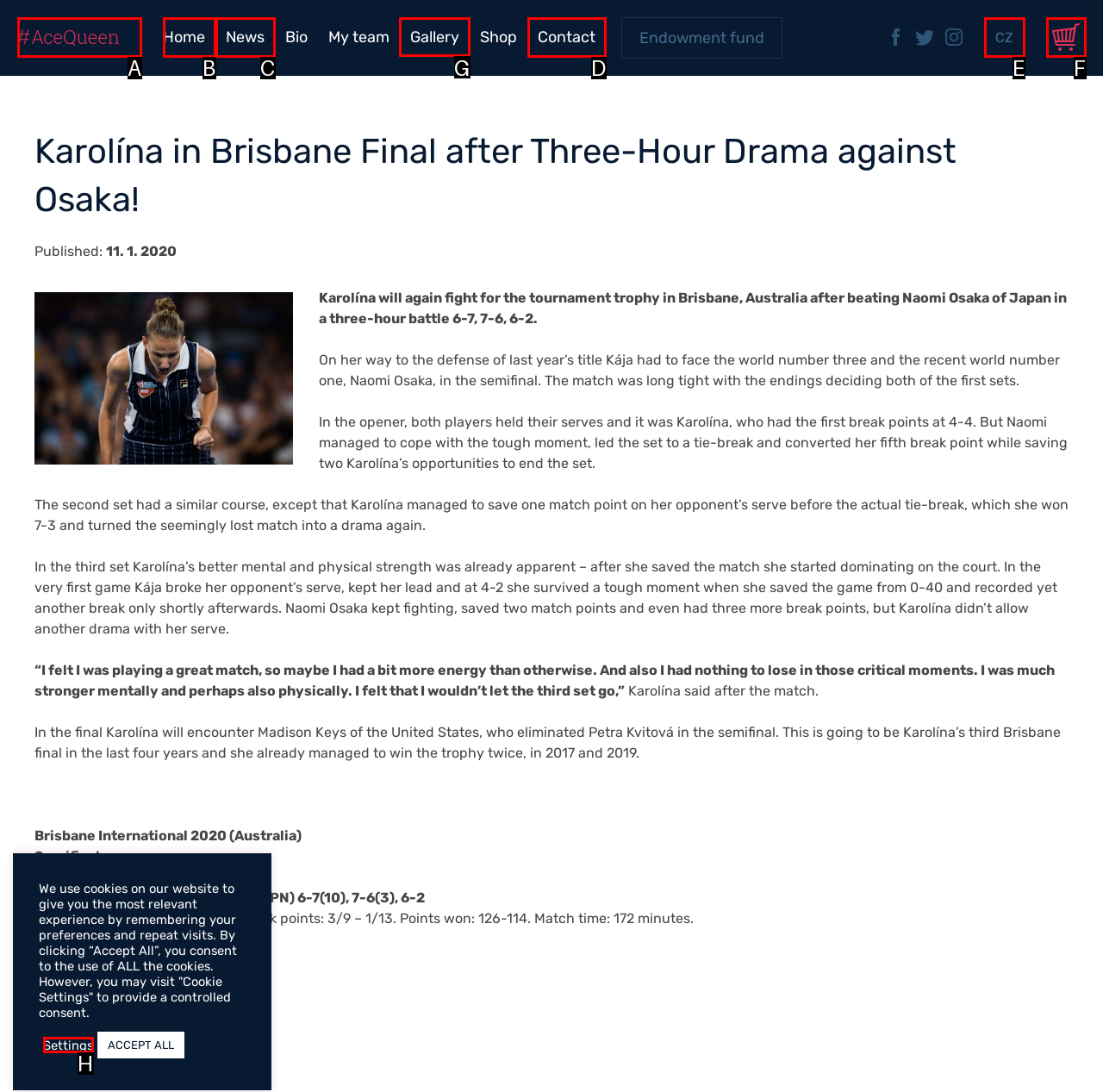Tell me the letter of the UI element to click in order to accomplish the following task: Go to the Gallery
Answer with the letter of the chosen option from the given choices directly.

G